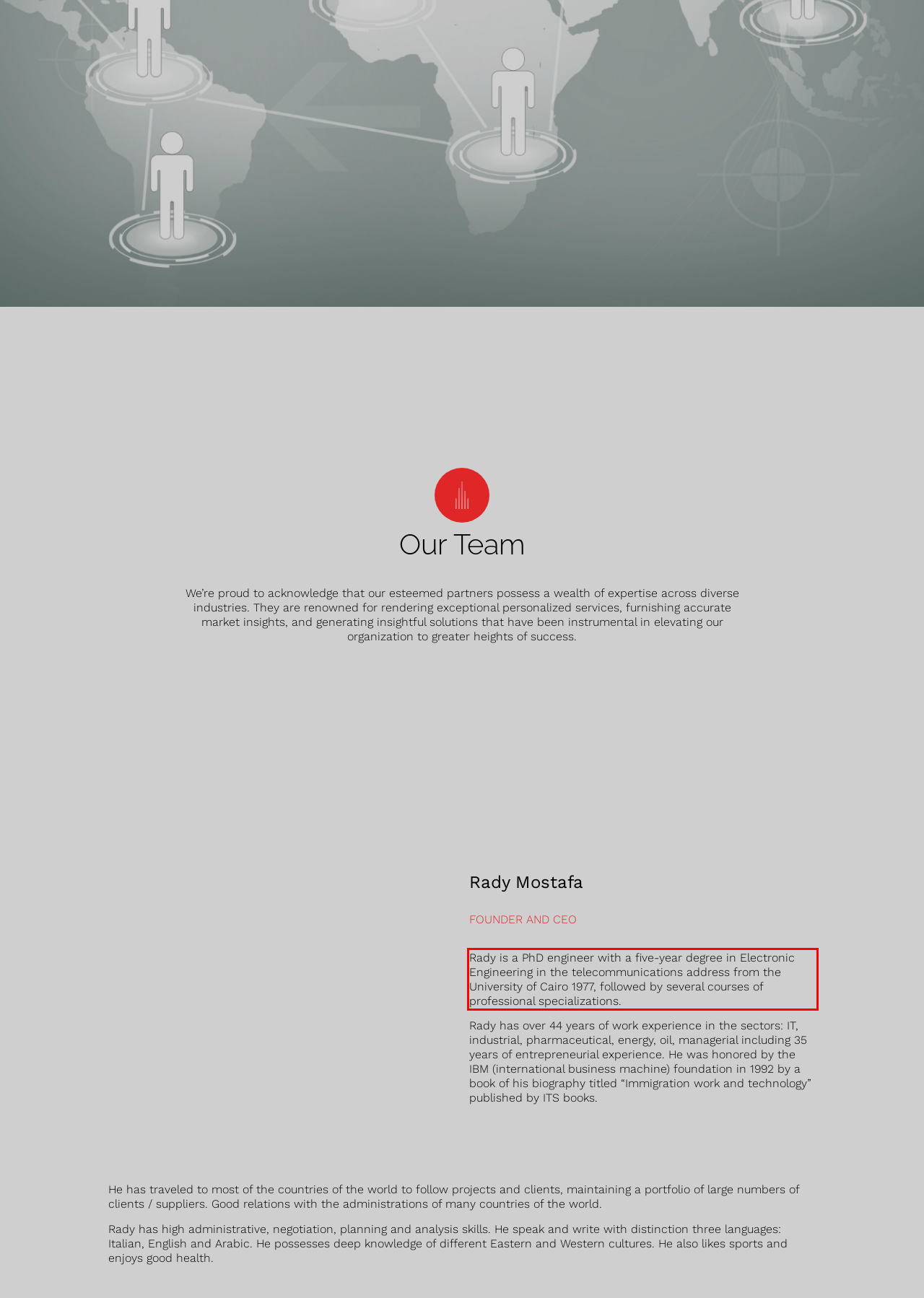Please identify the text within the red rectangular bounding box in the provided webpage screenshot.

Rady is a PhD engineer with a five-year degree in Electronic Engineering in the telecommunications address from the University of Cairo 1977, followed by several courses of professional specializations.